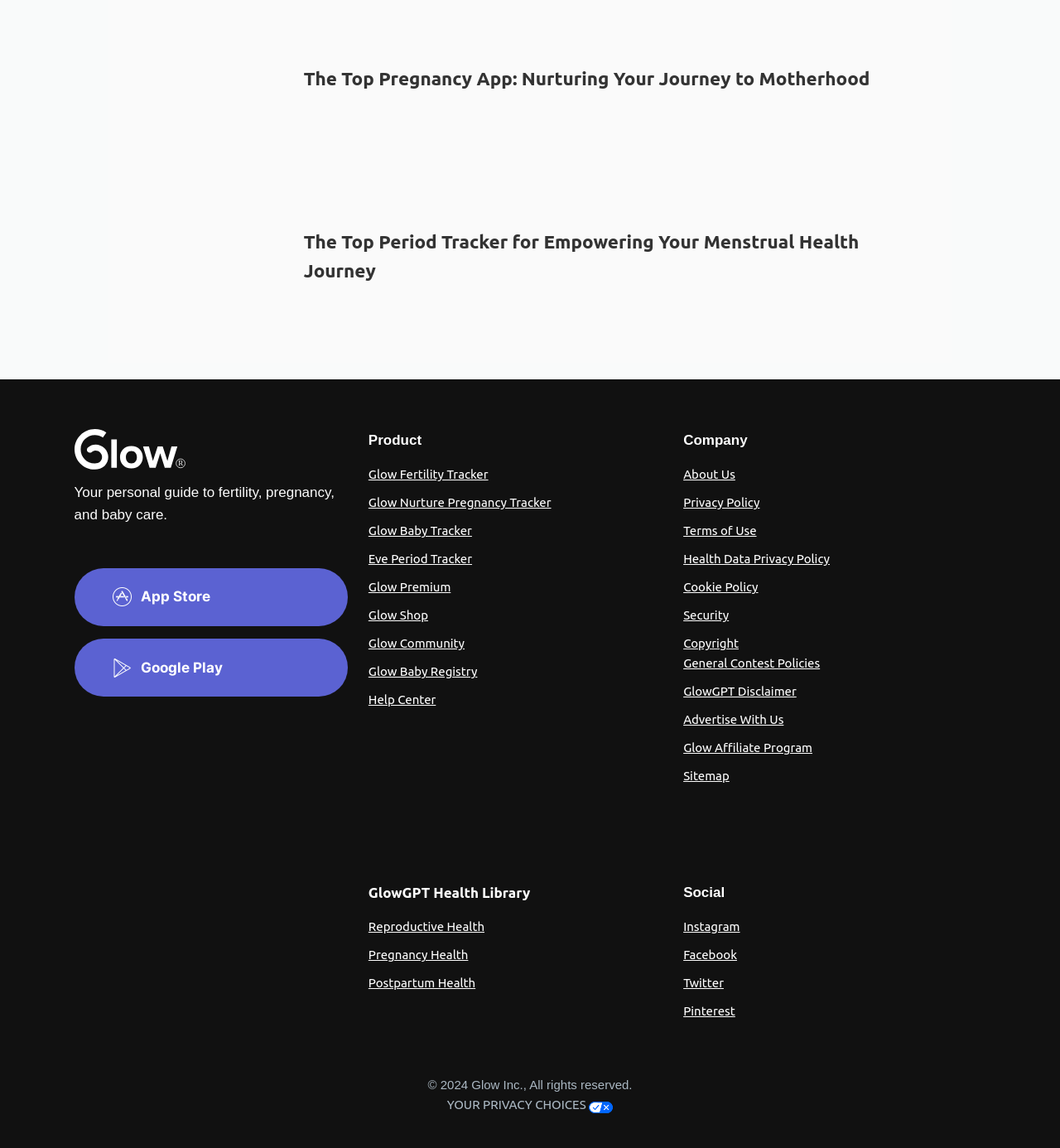Determine the bounding box coordinates of the clickable region to execute the instruction: "Download the app from App Store". The coordinates should be four float numbers between 0 and 1, denoted as [left, top, right, bottom].

[0.07, 0.495, 0.328, 0.545]